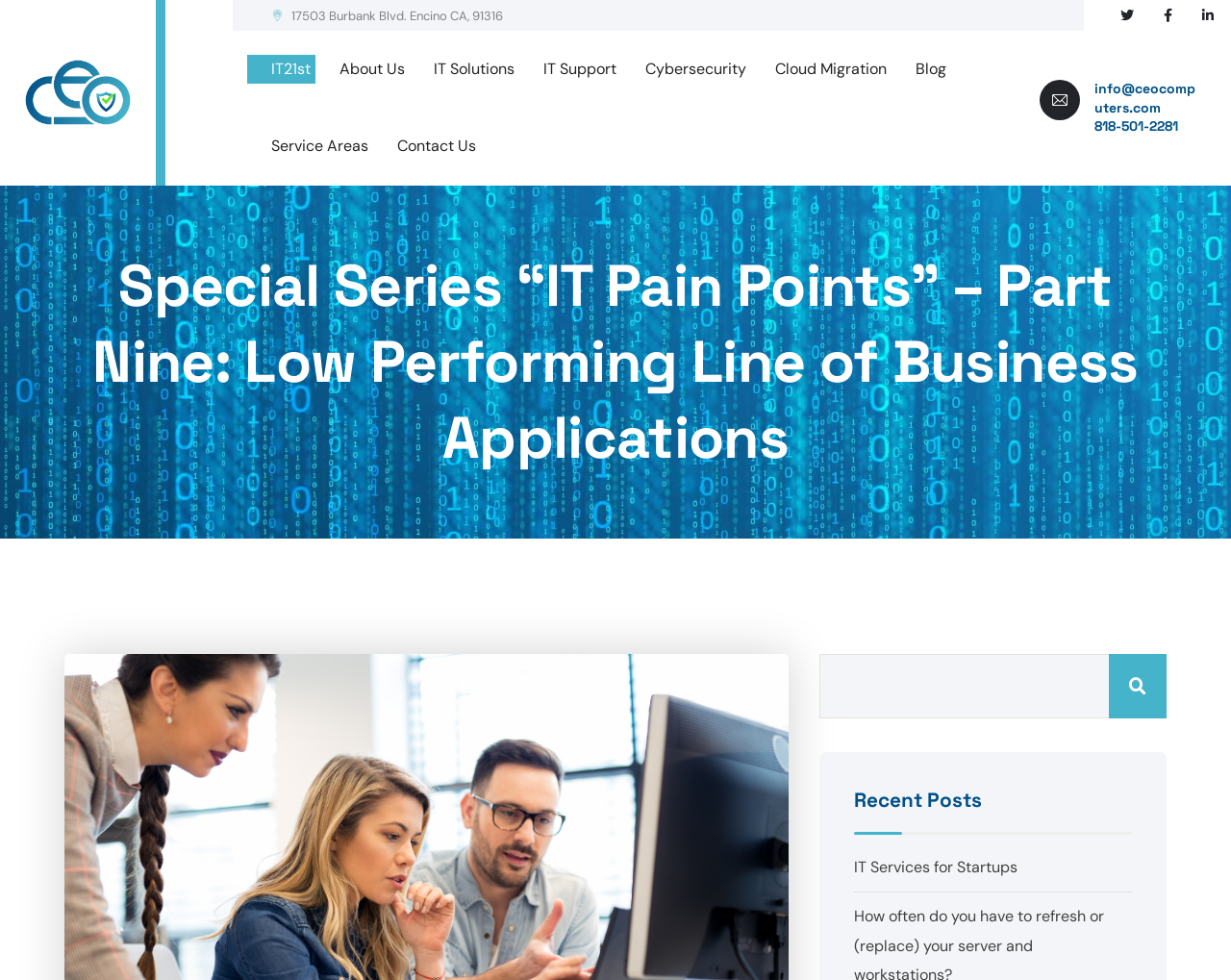Generate the text content of the main heading of the webpage.

Special Series “IT Pain Points” – Part Nine: Low Performing Line of Business Applications